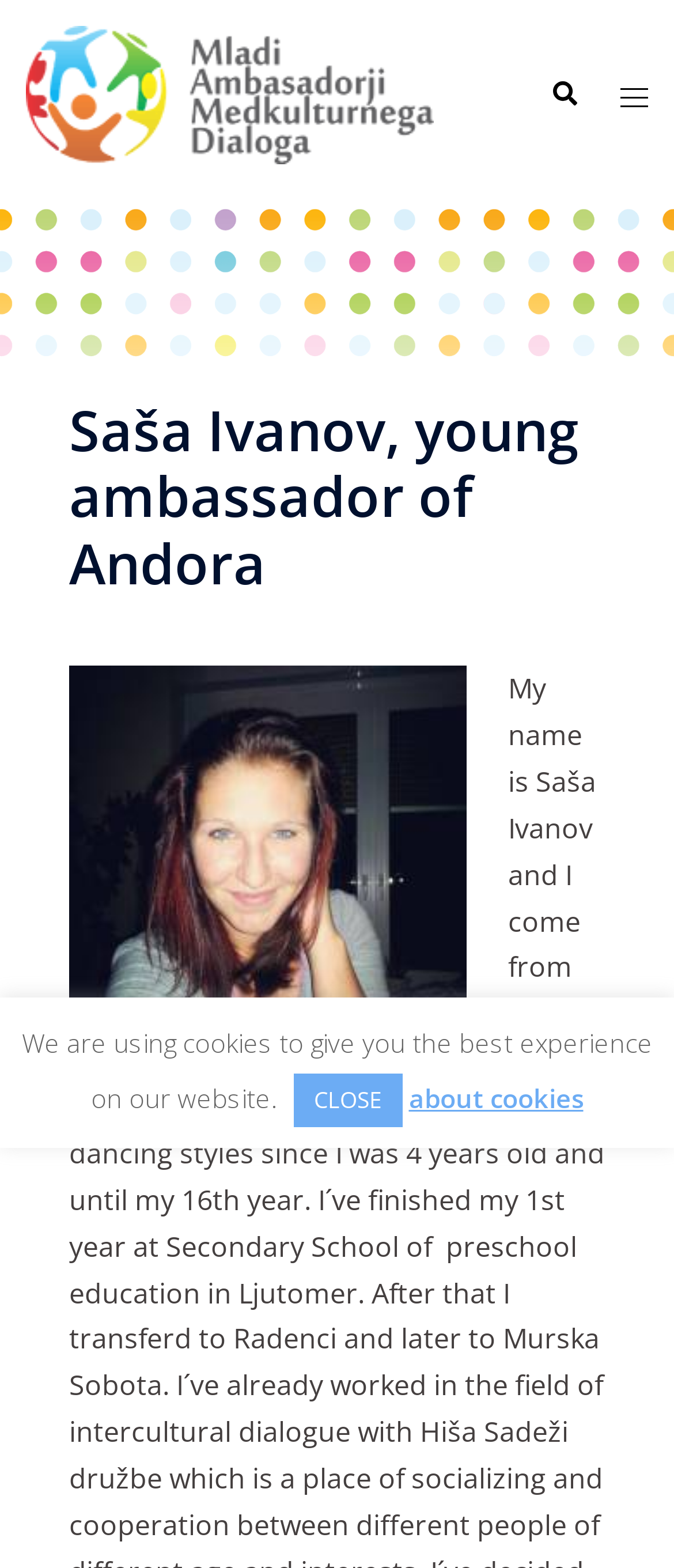Identify the bounding box coordinates for the UI element described as: "Toggle menu".

[0.921, 0.046, 0.962, 0.075]